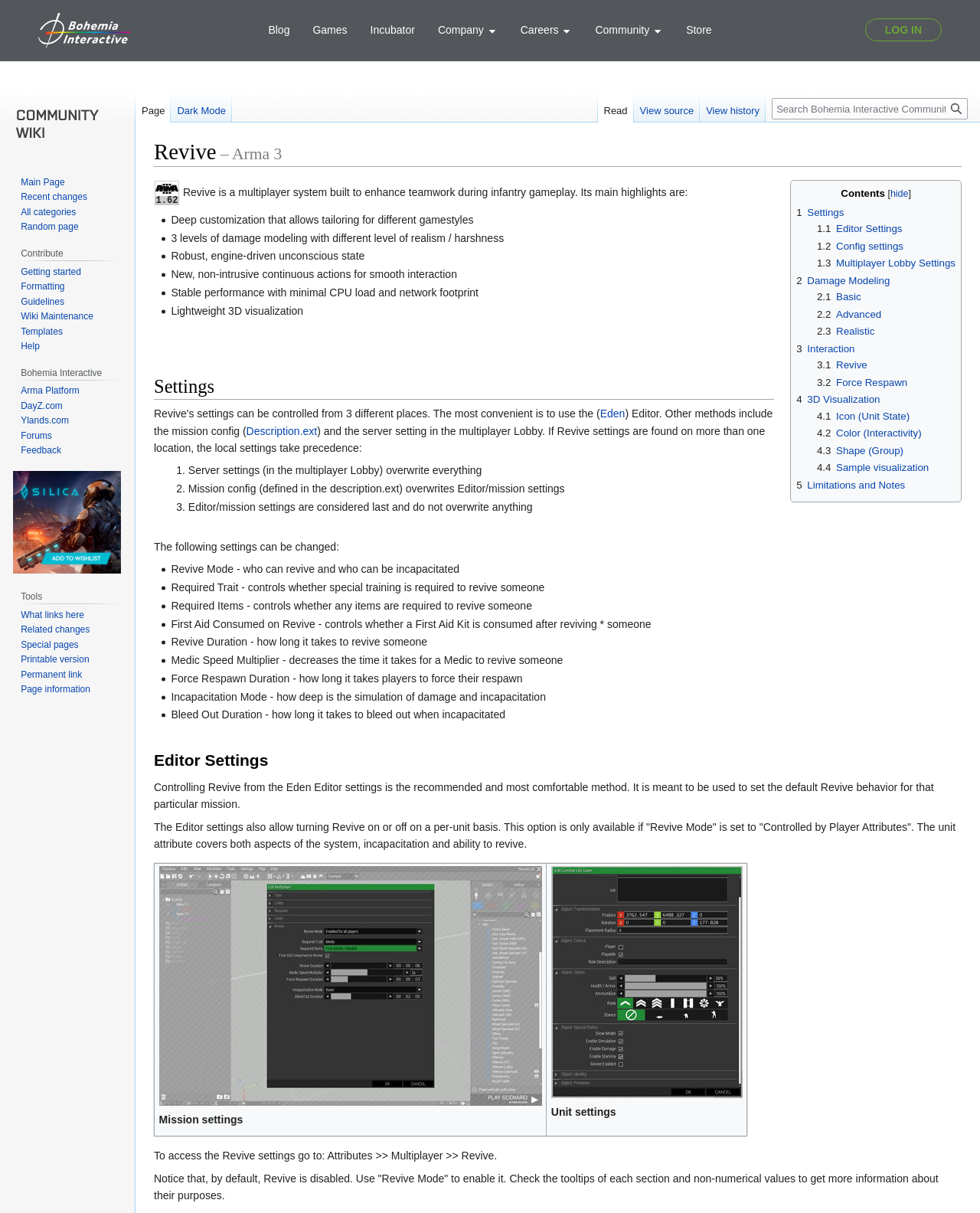Identify the bounding box coordinates of the section to be clicked to complete the task described by the following instruction: "Learn about Revive Mode". The coordinates should be four float numbers between 0 and 1, formatted as [left, top, right, bottom].

[0.175, 0.464, 0.469, 0.474]